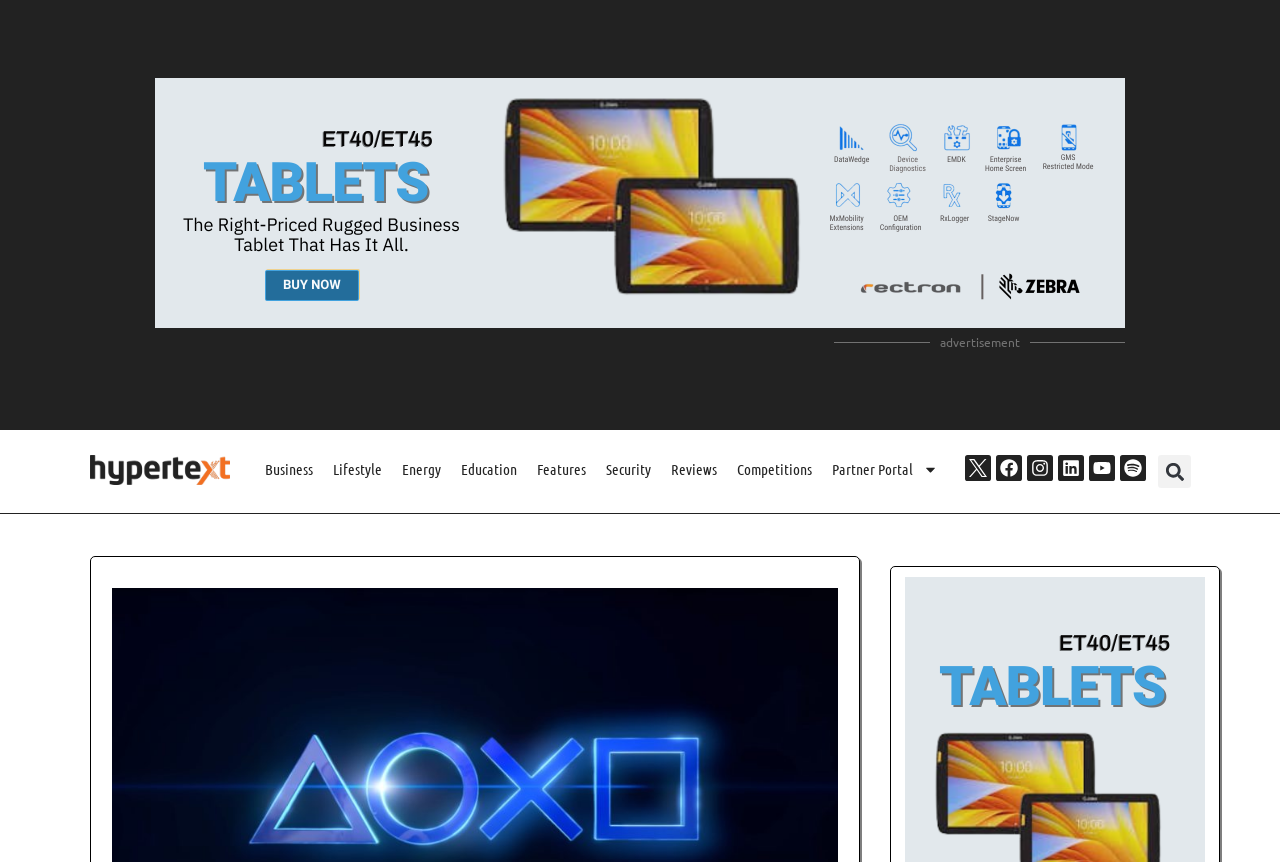What is the main heading of this webpage? Please extract and provide it.

Has PlayStation come to the Game Pass party too late?